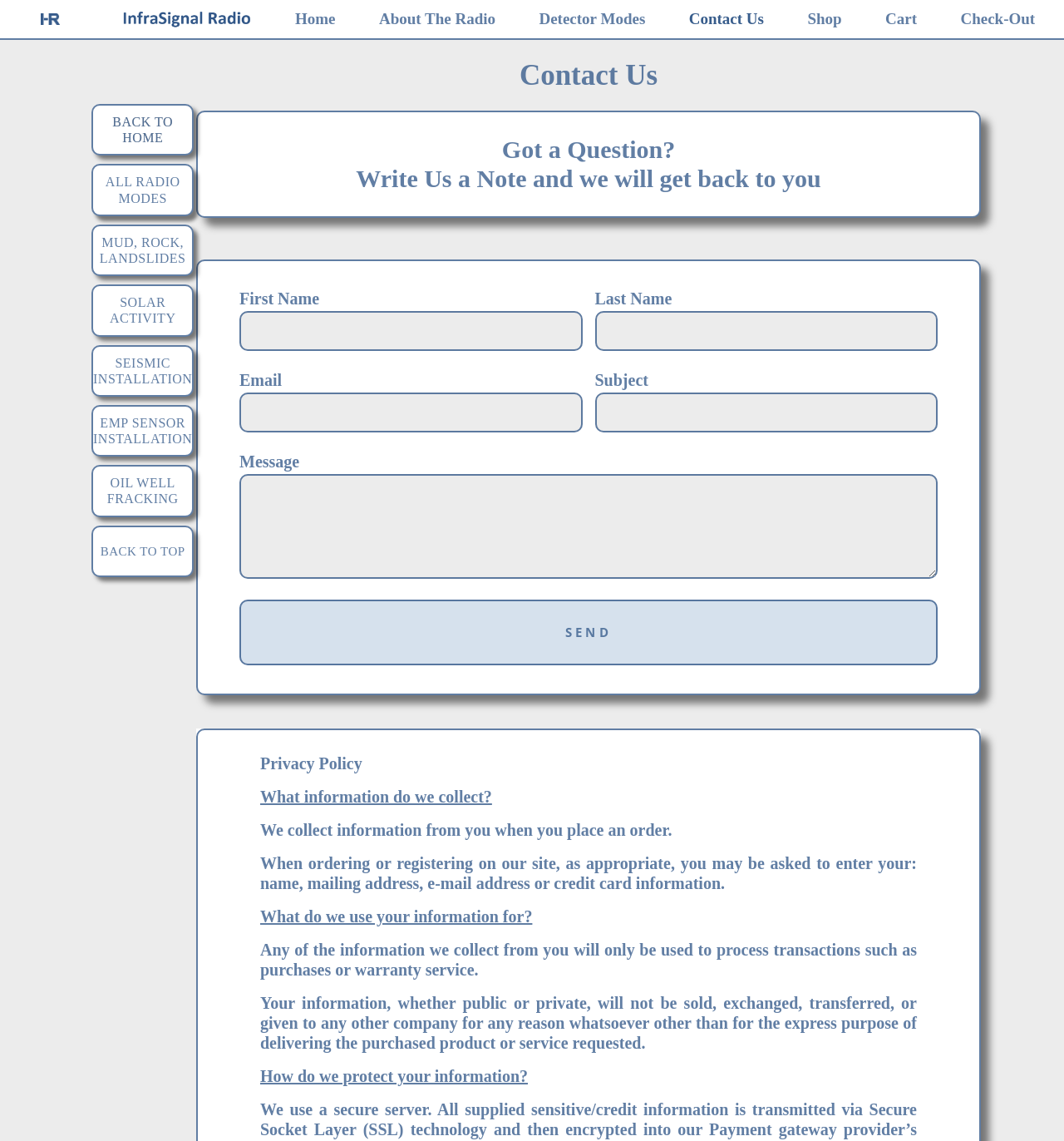What is the function of the 'BACK TO TOP' link?
Refer to the image and provide a thorough answer to the question.

The 'BACK TO TOP' link is likely a navigation element that allows users to quickly scroll back to the top of the webpage, saving them the effort of manually scrolling up.